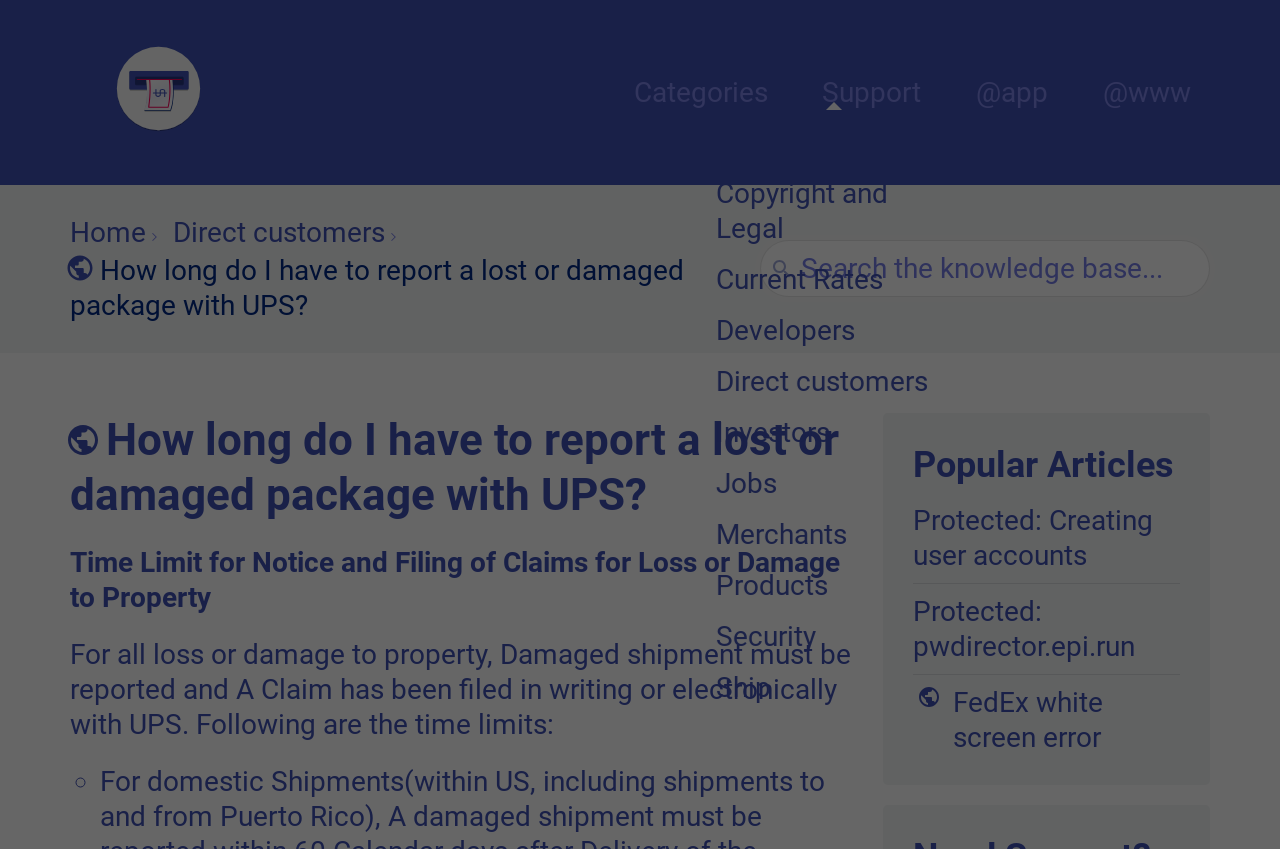Kindly determine the bounding box coordinates for the clickable area to achieve the given instruction: "Click on 'Home'".

[0.055, 0.254, 0.13, 0.293]